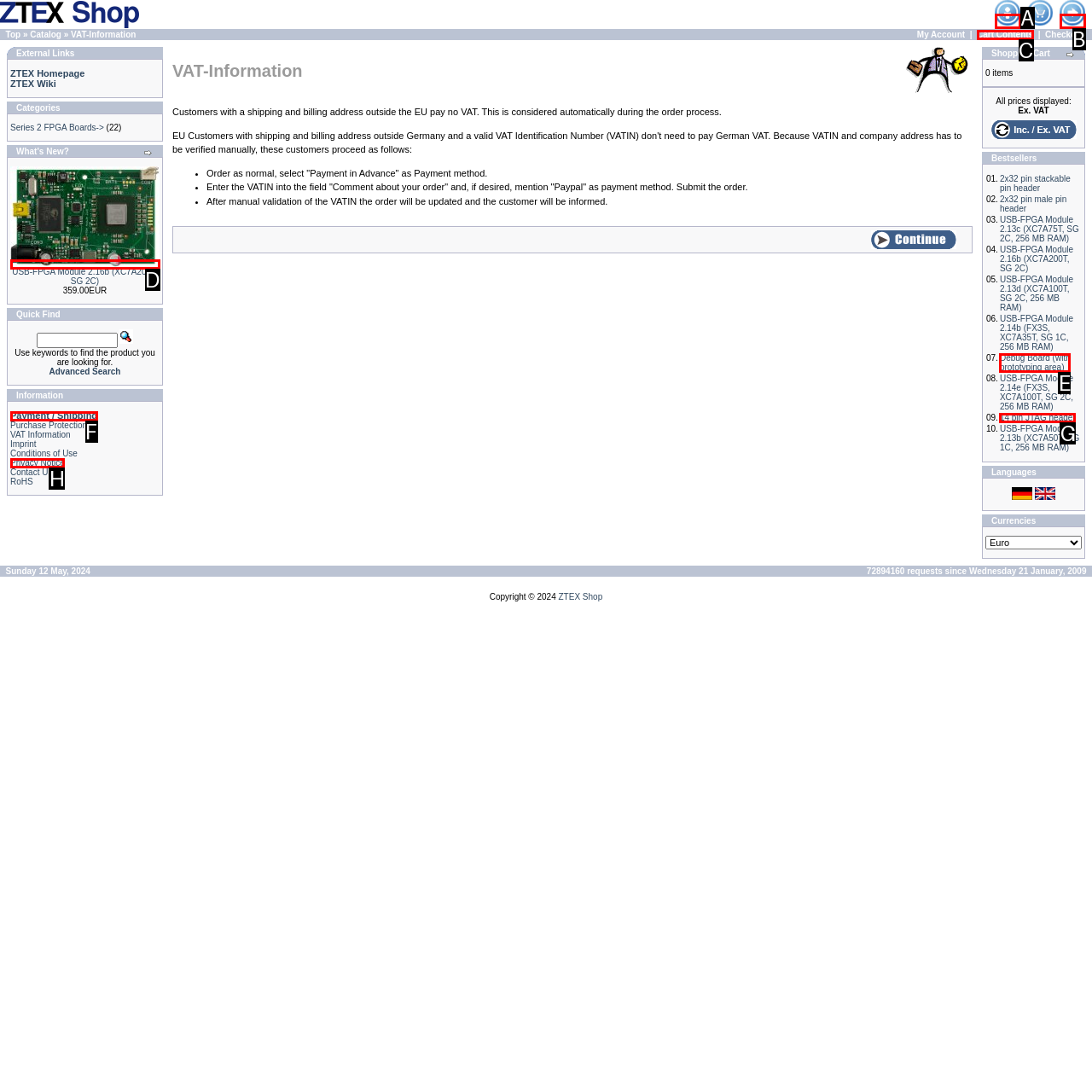Tell me which one HTML element best matches the description: Payment / Shipping
Answer with the option's letter from the given choices directly.

F